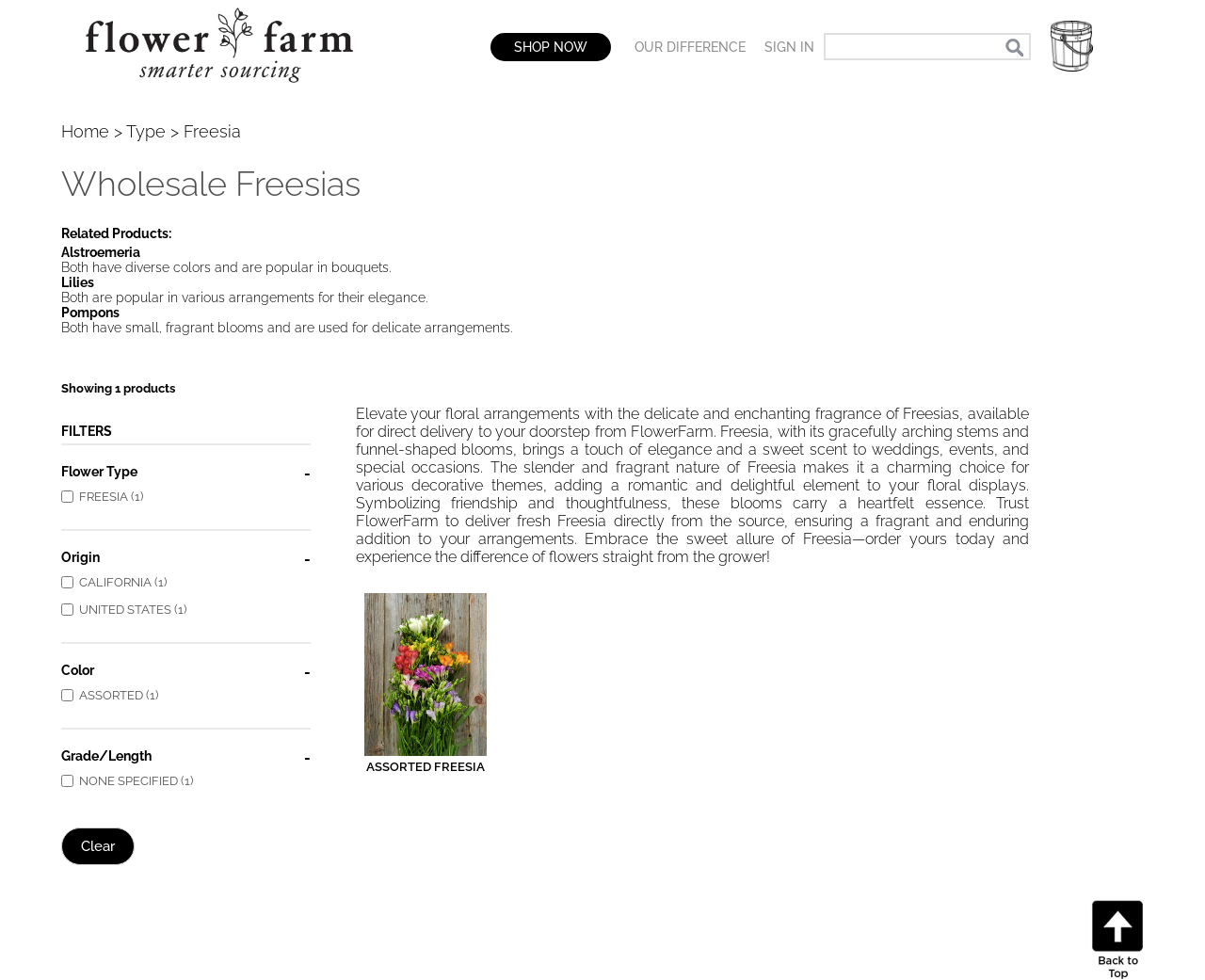What is the significance of Freesia flowers?
Provide a detailed and well-explained answer to the question.

I found the answer by reading the text 'Symbolizing friendship and thoughtfulness, these blooms carry a heartfelt essence.' which indicates that Freesia flowers have a symbolic meaning of friendship and thoughtfulness.